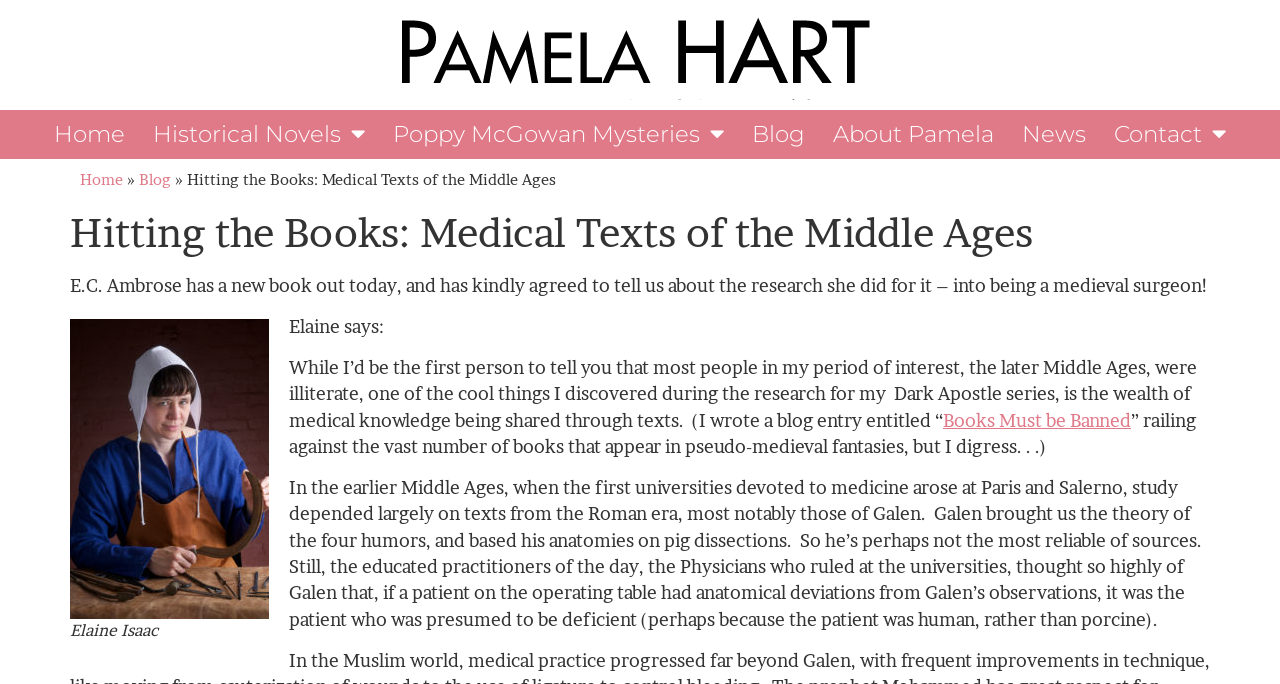Highlight the bounding box coordinates of the element you need to click to perform the following instruction: "Click on the 'Home' link at the top."

[0.031, 0.161, 0.109, 0.232]